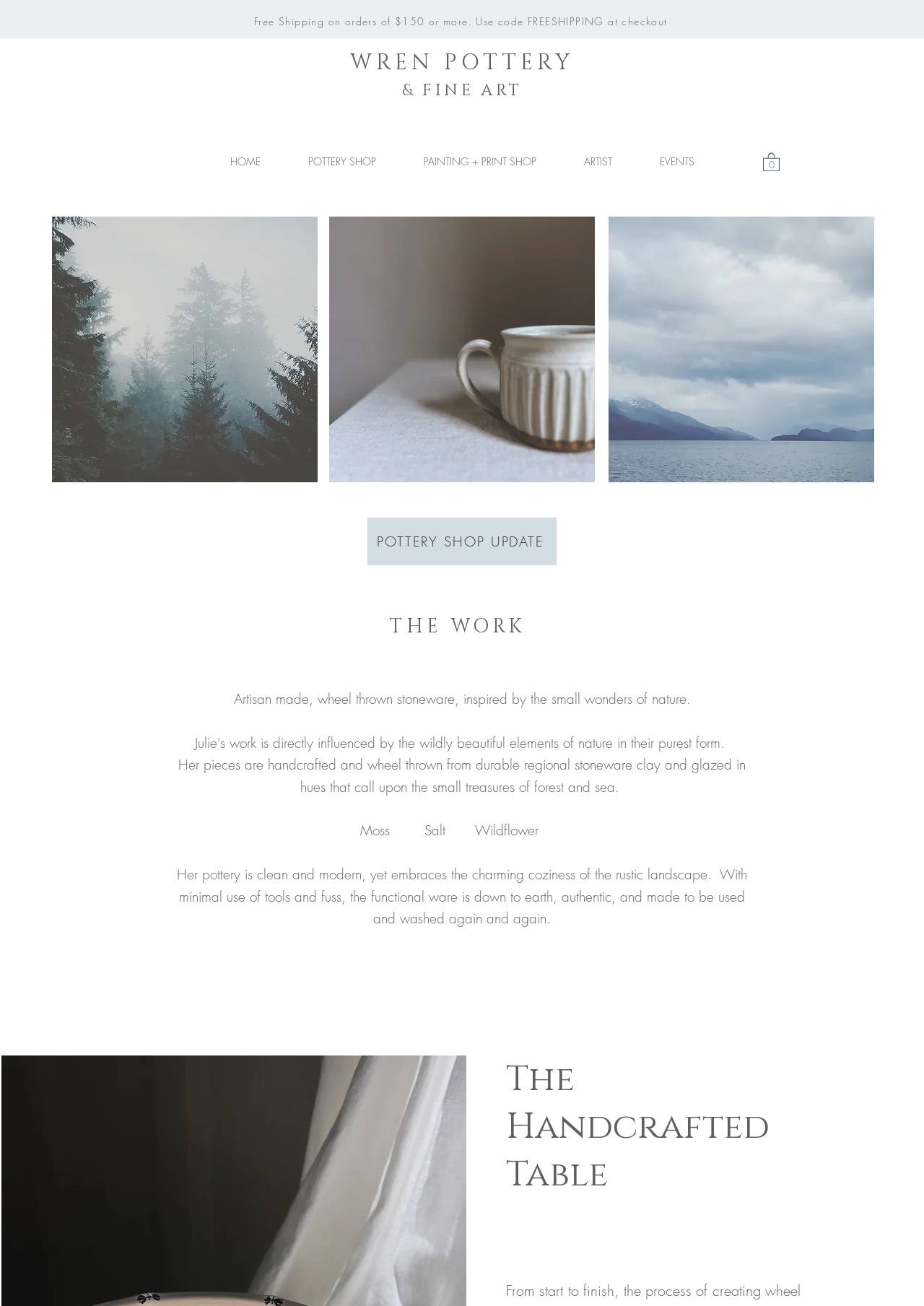Using the description: "WREN POTTERY & FINE ART", identify the bounding box of the corresponding UI element in the screenshot.

[0.379, 0.037, 0.621, 0.079]